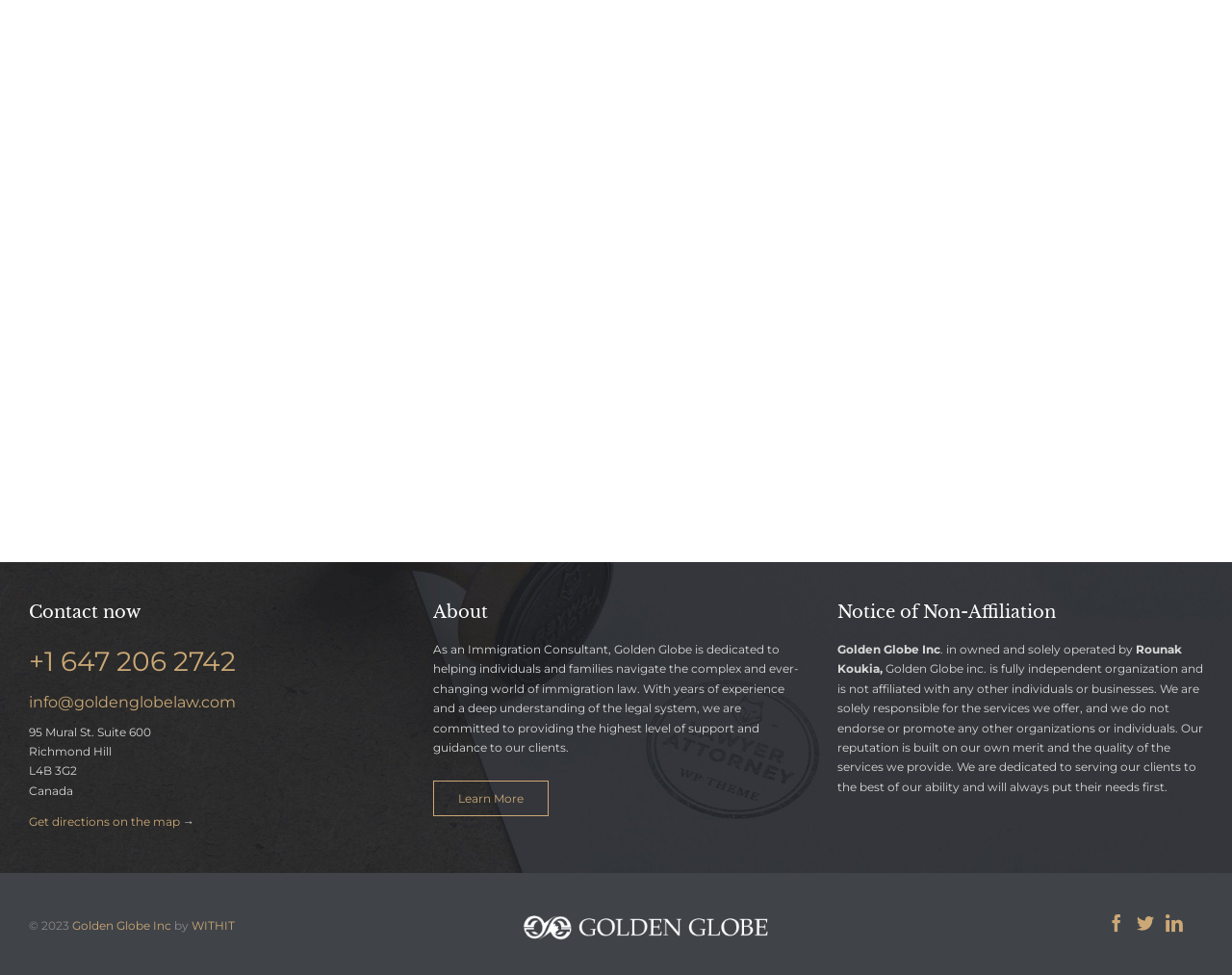What is the purpose of the contact form?
Examine the image and provide an in-depth answer to the question.

The contact form is a way for users to reach out to the website owner or organization. It has fields for name, email, phone, subject, and message, and a send button, indicating that its purpose is to send a message.